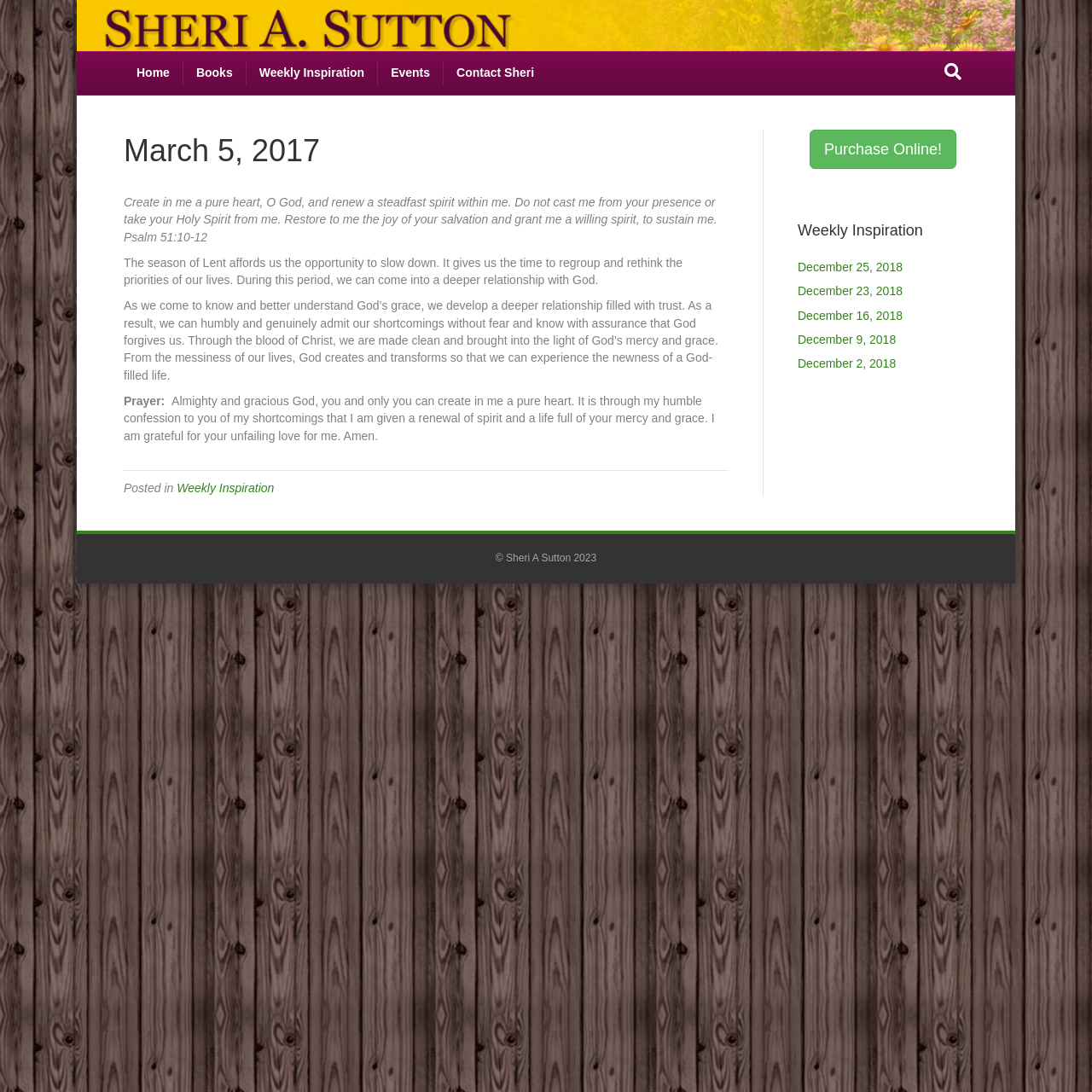Can you provide the bounding box coordinates for the element that should be clicked to implement the instruction: "Purchase Online!"?

[0.741, 0.118, 0.876, 0.154]